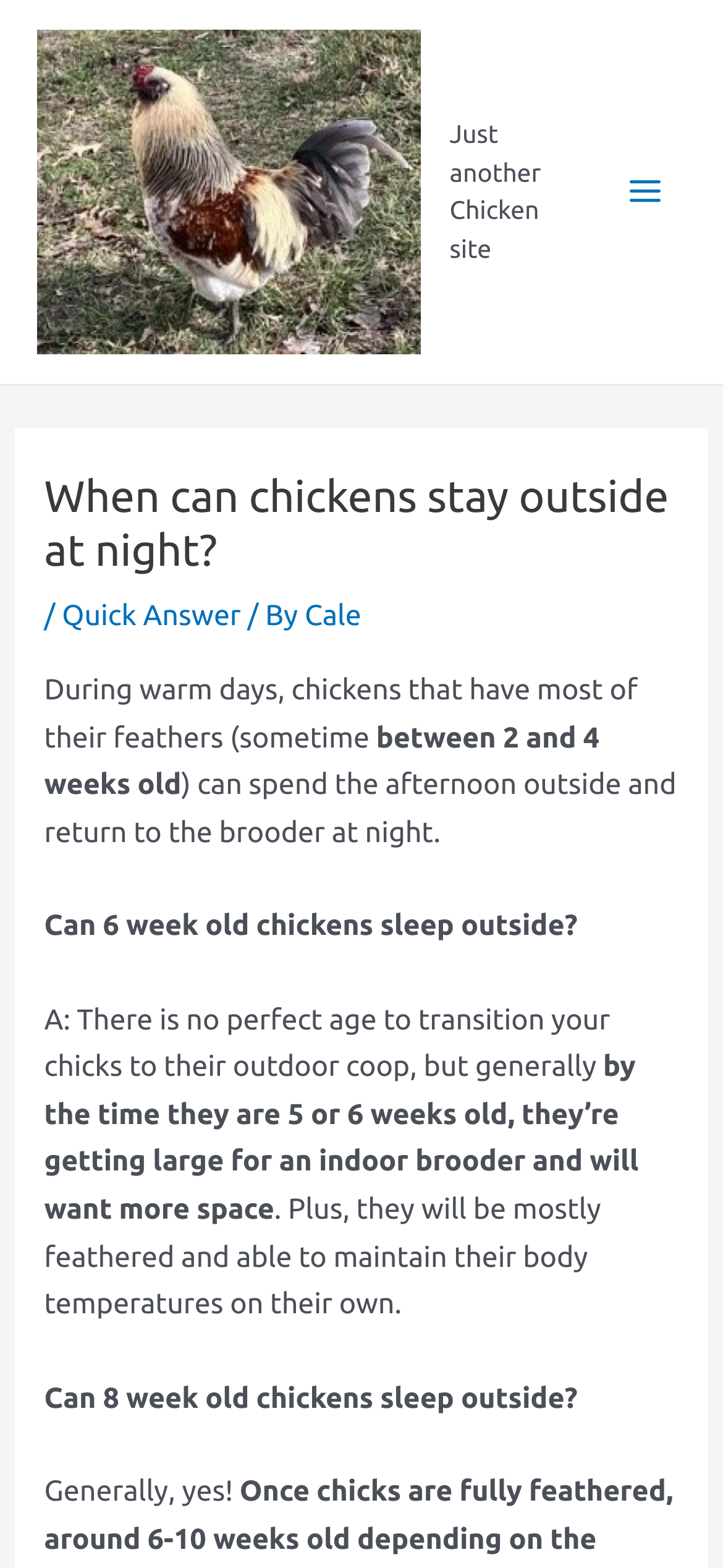Who is the author of the article? Analyze the screenshot and reply with just one word or a short phrase.

Cale